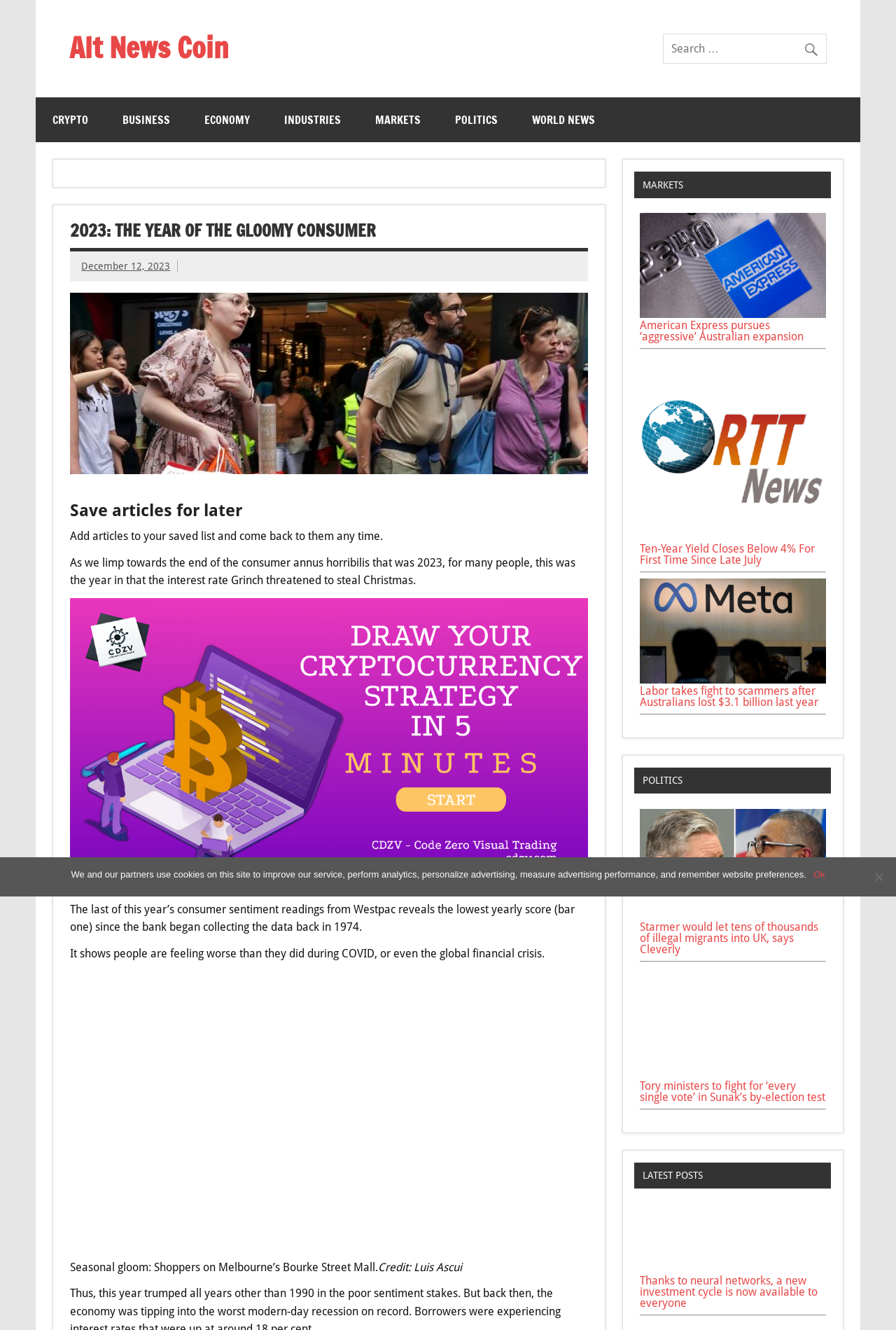Using the provided element description, identify the bounding box coordinates as (top-left x, top-left y, bottom-right x, bottom-right y). Ensure all values are between 0 and 1. Description: Politics

[0.489, 0.073, 0.574, 0.107]